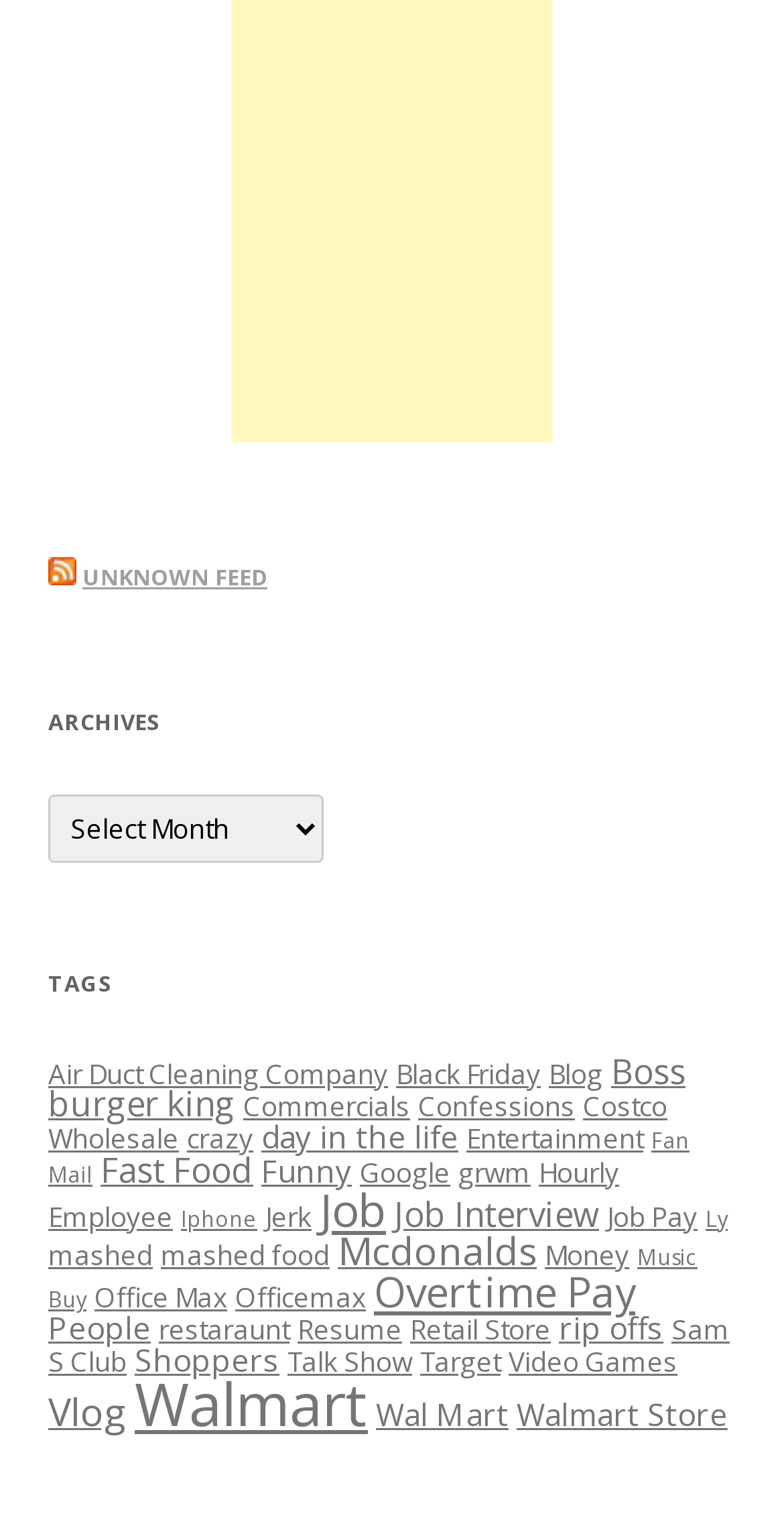Find the bounding box of the UI element described as follows: "parent_node: UNKNOWN FEED".

[0.062, 0.366, 0.097, 0.385]